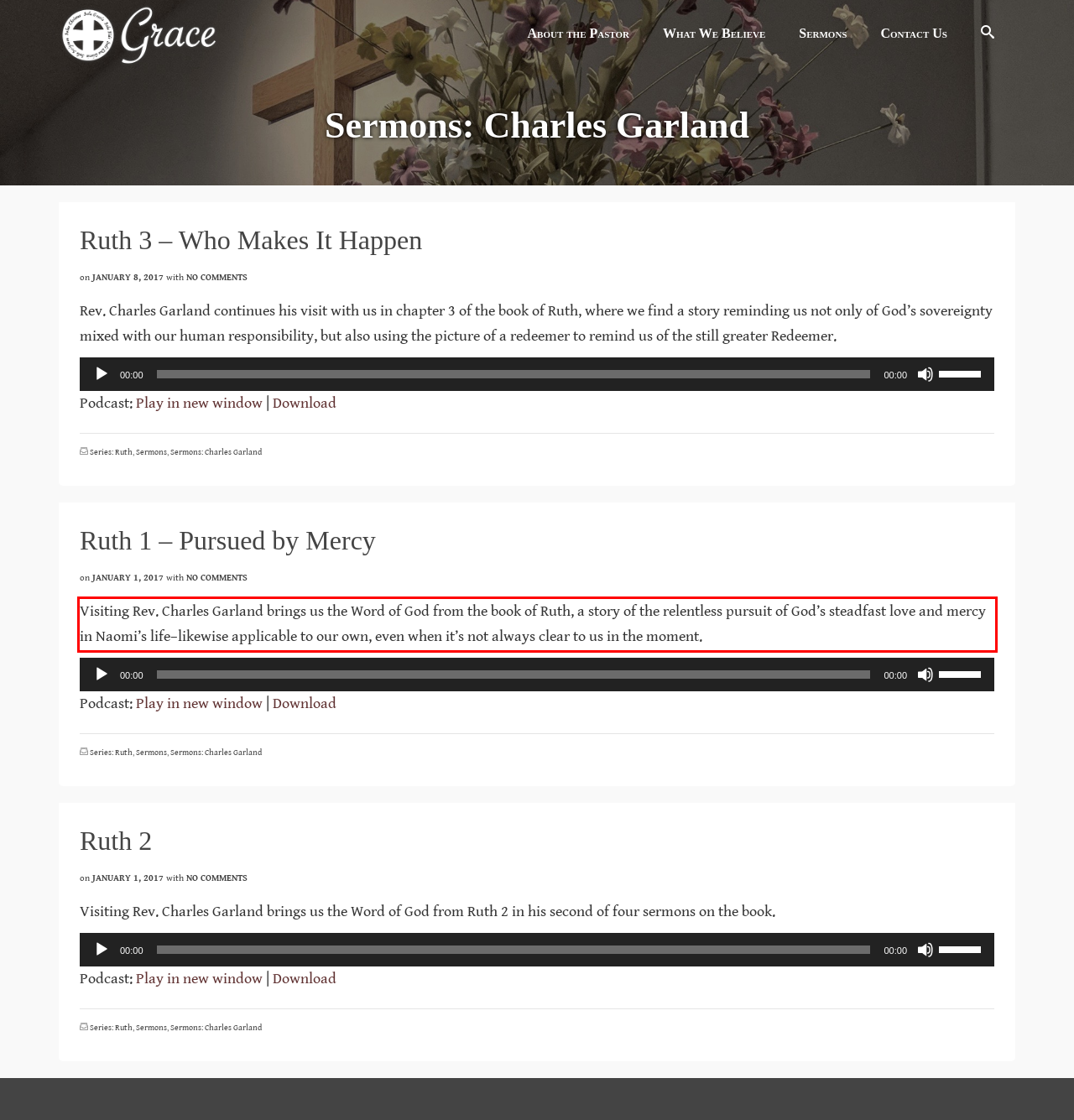Please examine the webpage screenshot containing a red bounding box and use OCR to recognize and output the text inside the red bounding box.

Visiting Rev. Charles Garland brings us the Word of God from the book of Ruth, a story of the relentless pursuit of God’s steadfast love and mercy in Naomi’s life–likewise applicable to our own, even when it’s not always clear to us in the moment.